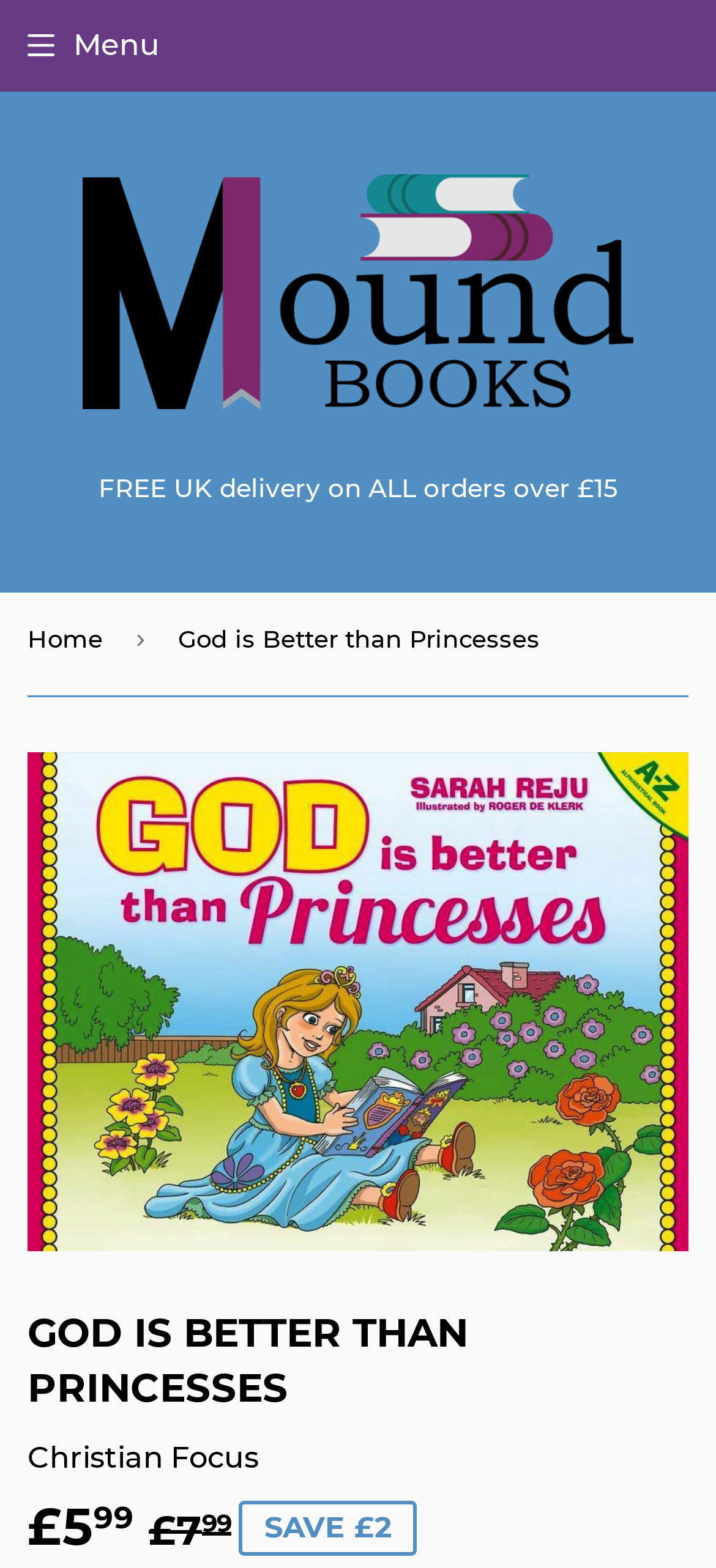Bounding box coordinates should be in the format (top-left x, top-left y, bottom-right x, bottom-right y) and all values should be floating point numbers between 0 and 1. Determine the bounding box coordinate for the UI element described as: Home

[0.038, 0.378, 0.162, 0.437]